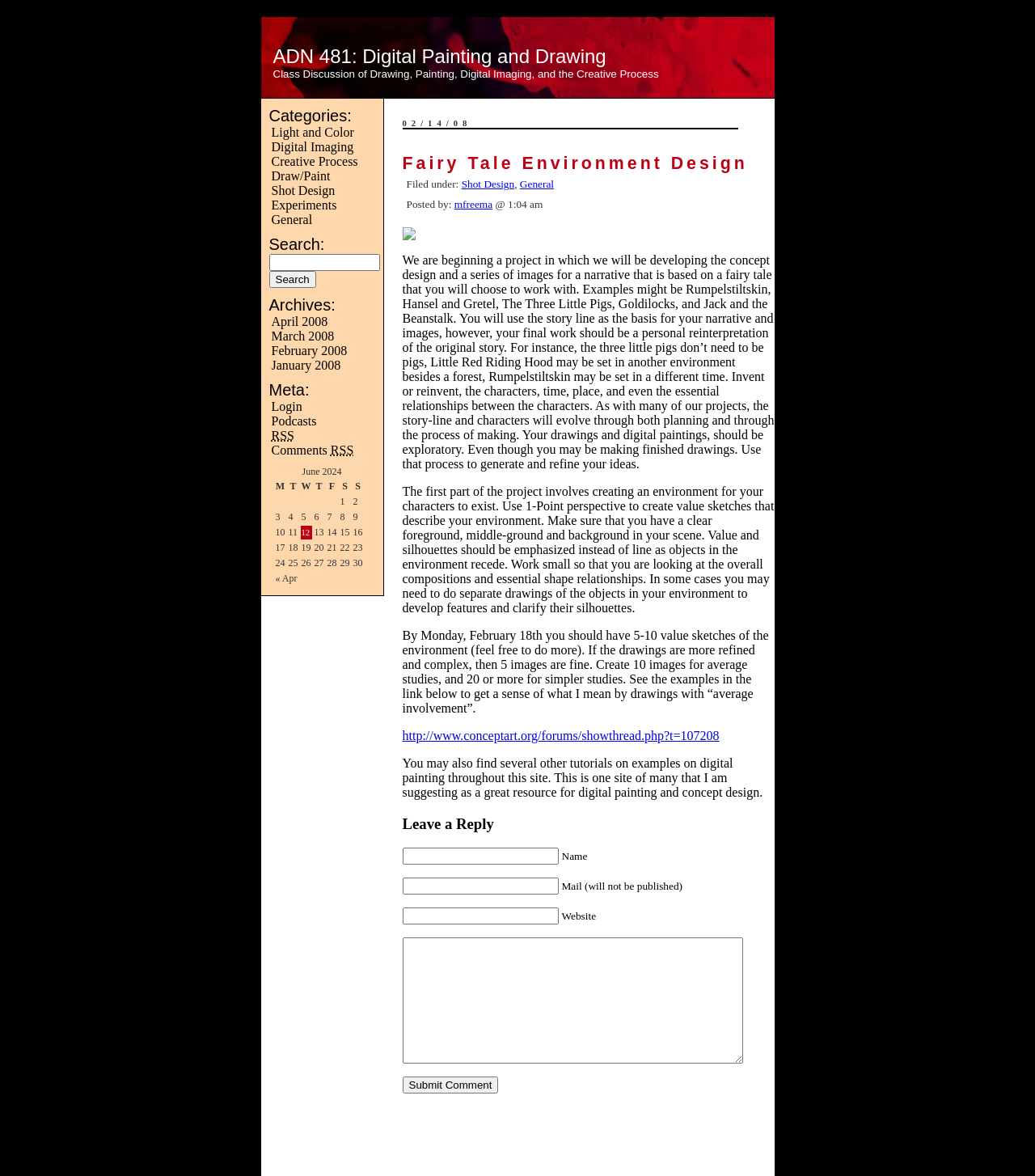Carefully examine the image and provide an in-depth answer to the question: What is the date of the post 'Fairy Tale Environment Design'?

The date of the post 'Fairy Tale Environment Design' can be found by looking at the top-right corner of the post, where the date '02/14/08' is specified.